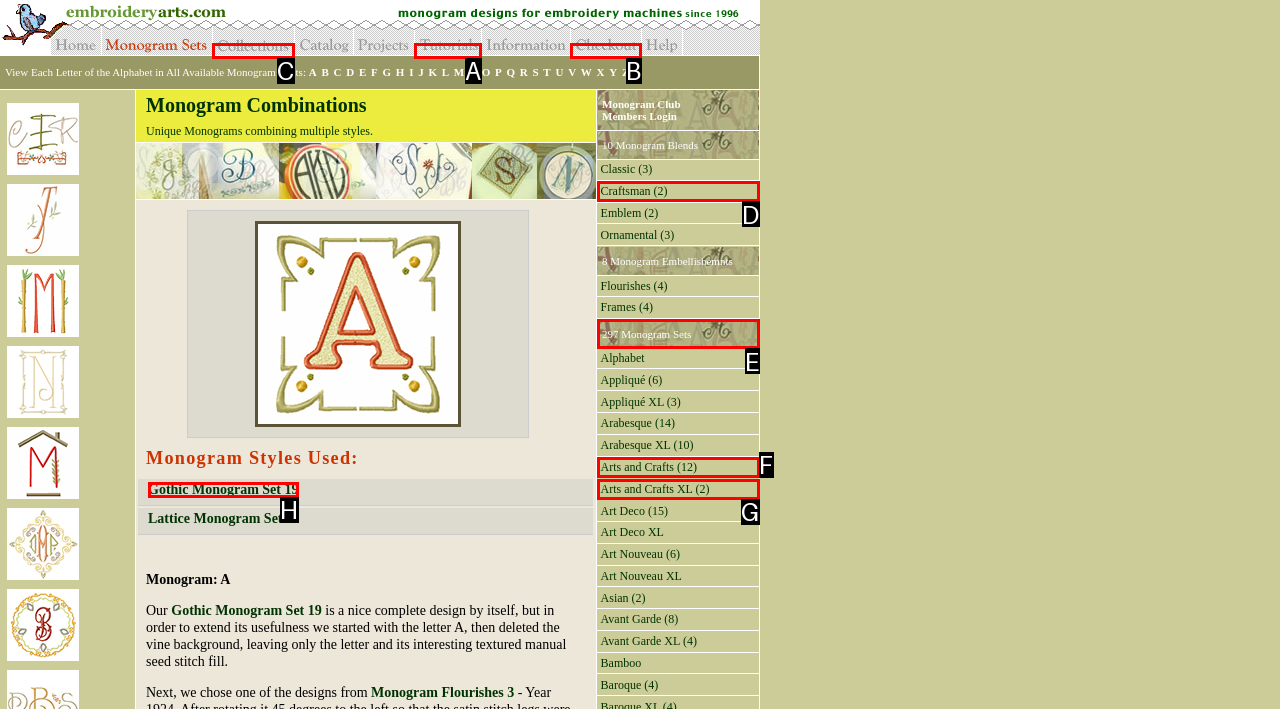Tell me the correct option to click for this task: Check out the Collections
Write down the option's letter from the given choices.

C